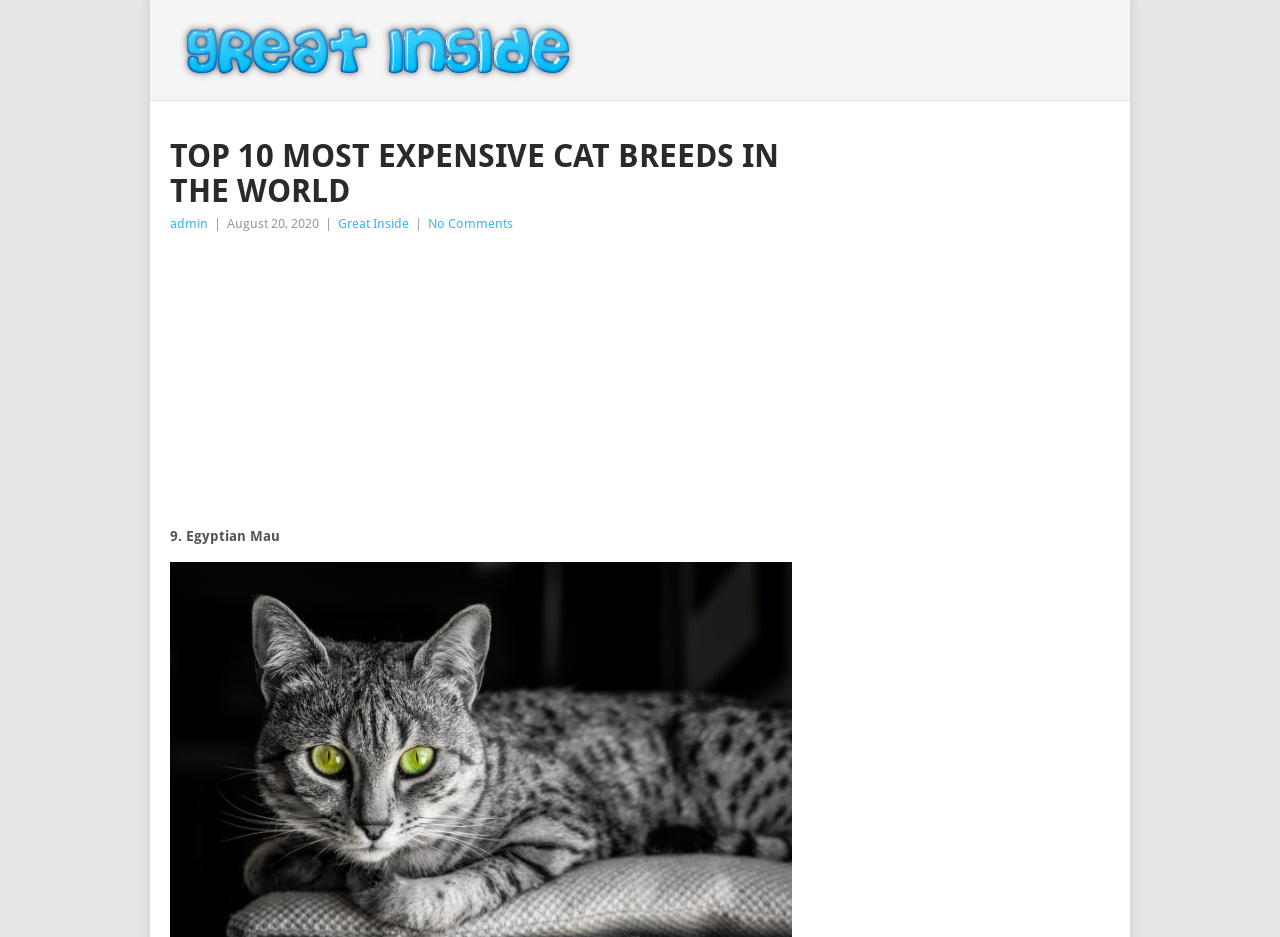How many iframes are present in the webpage?
Using the details shown in the screenshot, provide a comprehensive answer to the question.

I counted the number of iframe elements present in the webpage and found that there are 2 iframes, one in the top section and one in the right sidebar section, both with the content 'Advertisement'.